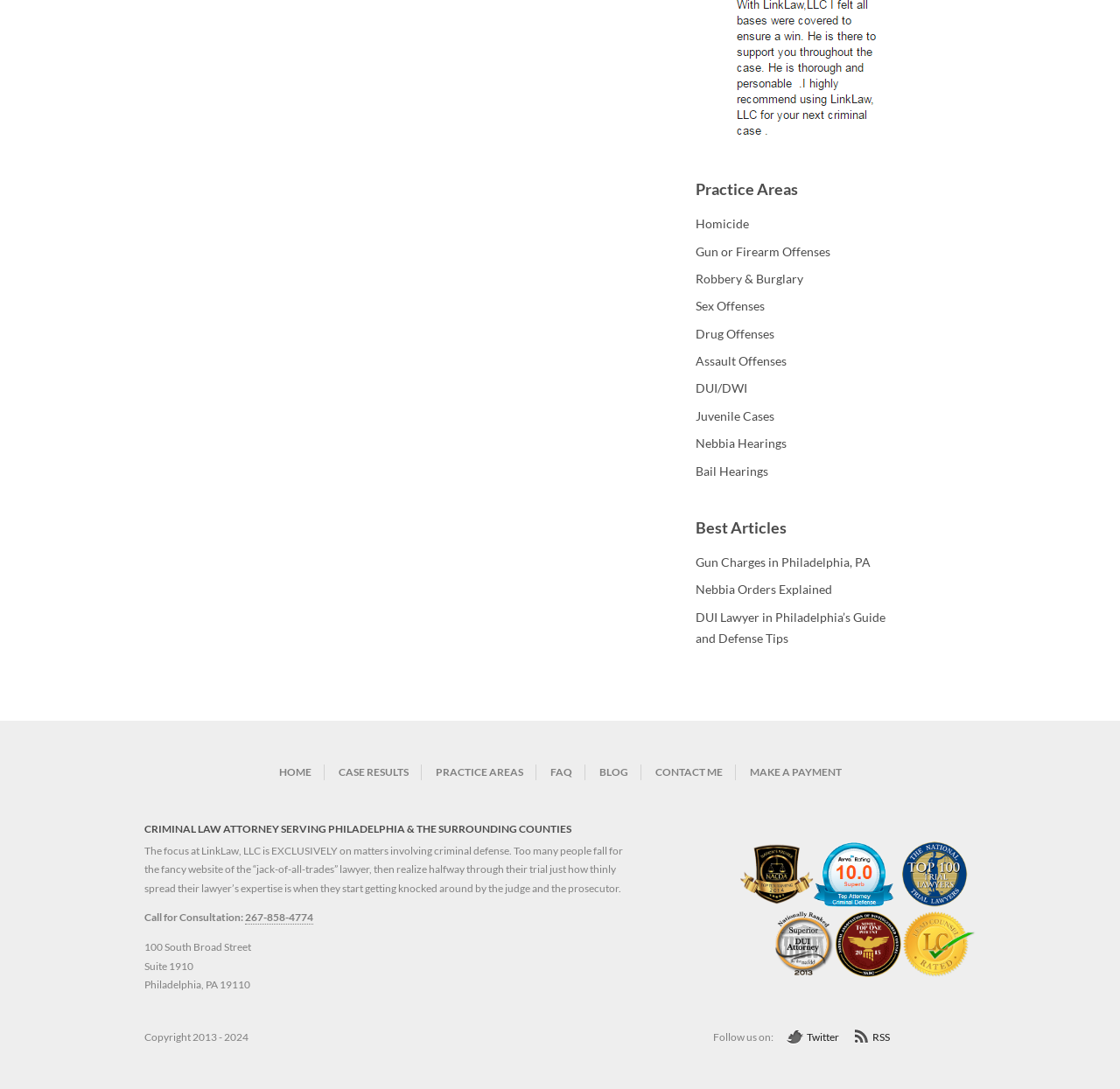Respond with a single word or phrase:
What is the phone number for consultation?

267-858-4774